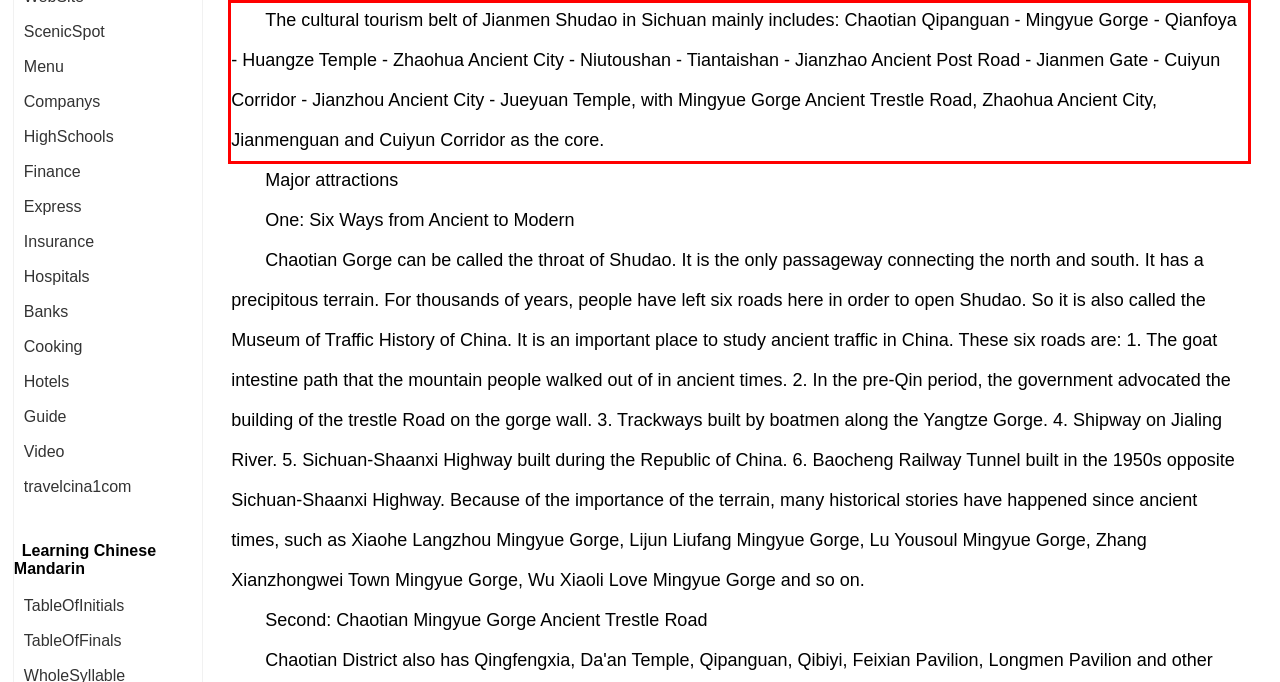Given a webpage screenshot, identify the text inside the red bounding box using OCR and extract it.

The cultural tourism belt of Jianmen Shudao in Sichuan mainly includes: Chaotian Qipanguan - Mingyue Gorge - Qianfoya - Huangze Temple - Zhaohua Ancient City - Niutoushan - Tiantaishan - Jianzhao Ancient Post Road - Jianmen Gate - Cuiyun Corridor - Jianzhou Ancient City - Jueyuan Temple, with Mingyue Gorge Ancient Trestle Road, Zhaohua Ancient City, Jianmenguan and Cuiyun Corridor as the core.